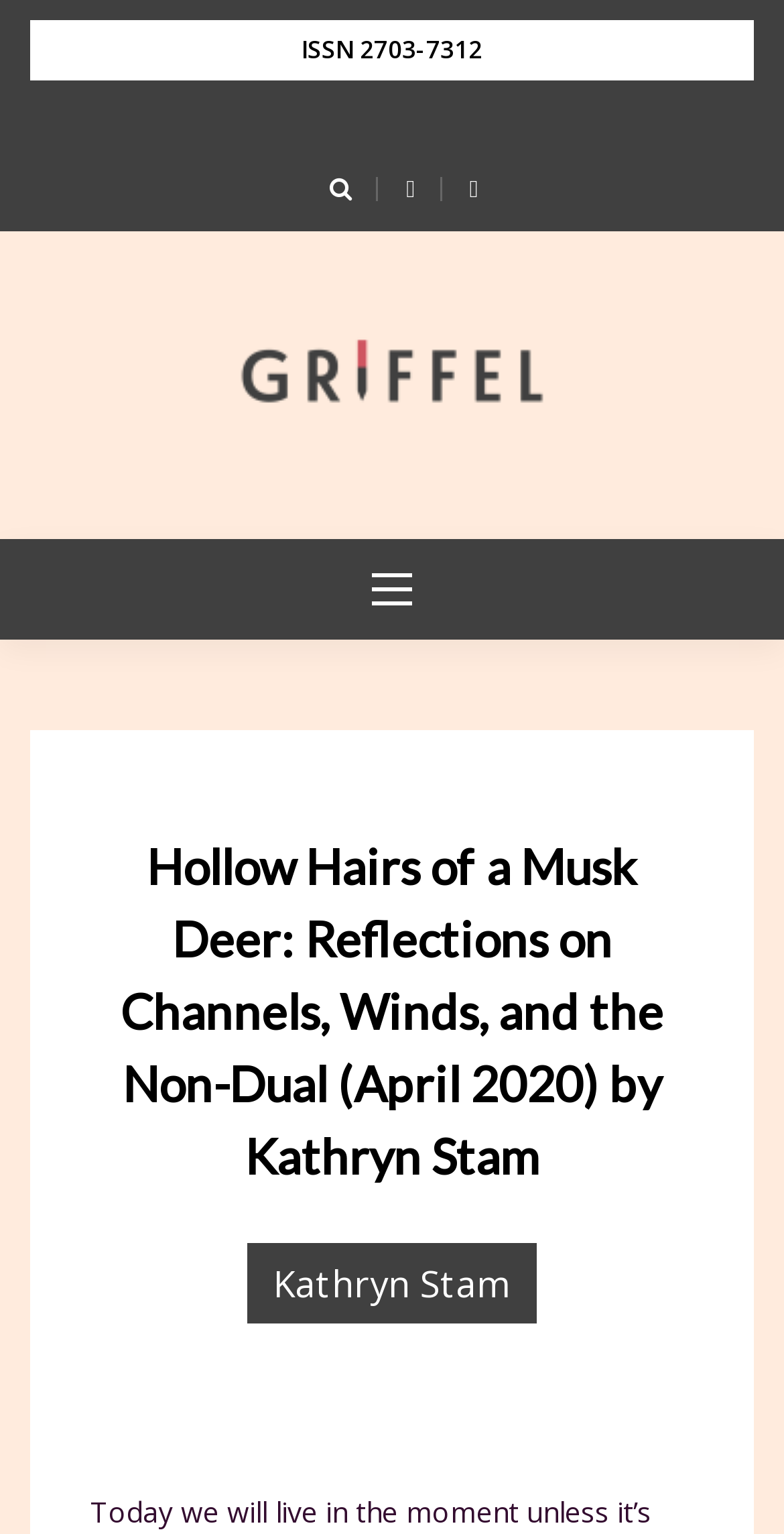Use a single word or phrase to answer the following:
What is the name of the author of the publication?

Kathryn Stam